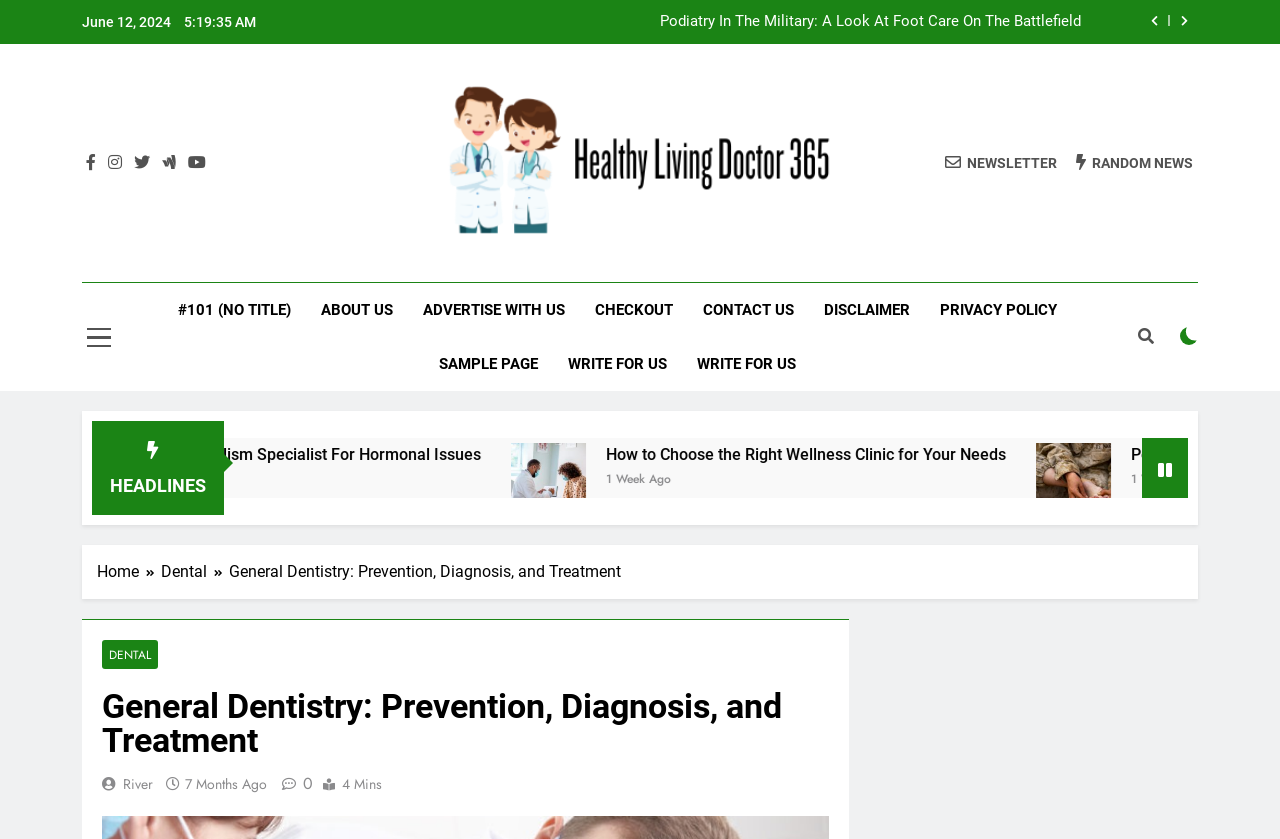Please determine the bounding box coordinates of the section I need to click to accomplish this instruction: "View the random news".

[0.841, 0.183, 0.932, 0.205]